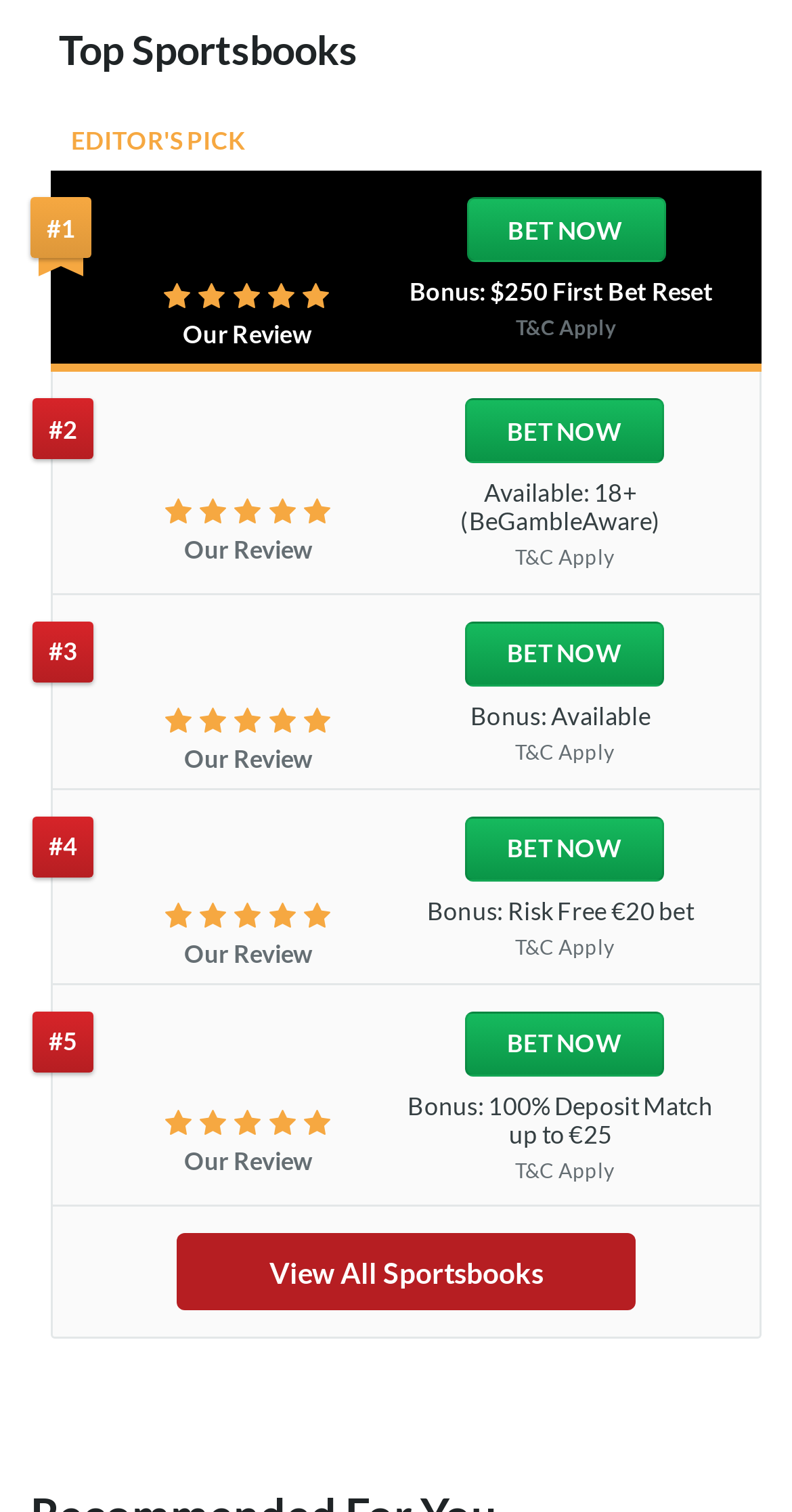Refer to the element description #3 and identify the corresponding bounding box in the screenshot. Format the coordinates as (top-left x, top-left y, bottom-right x, bottom-right y) with values in the range of 0 to 1.

[0.041, 0.411, 0.118, 0.451]